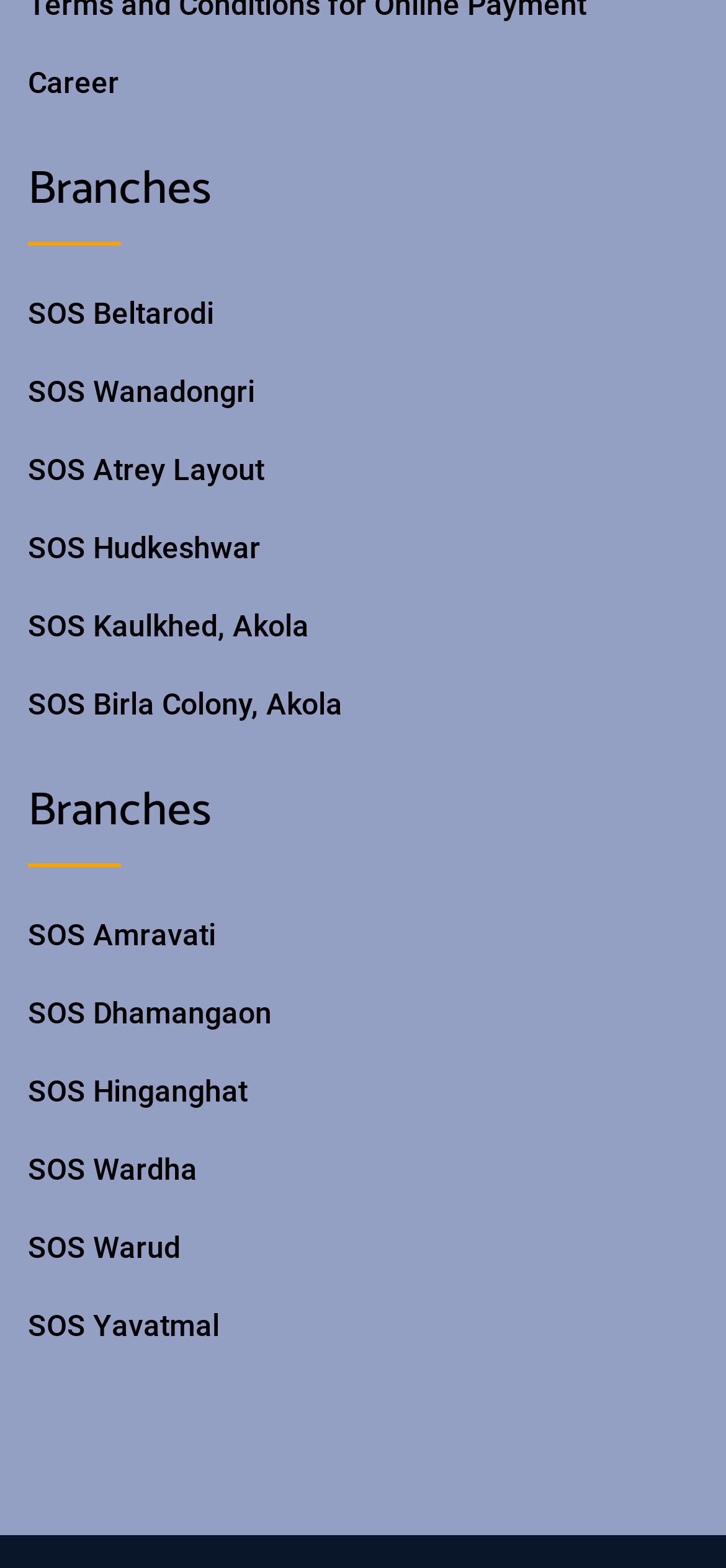Determine the bounding box coordinates of the clickable region to execute the instruction: "Click on Career". The coordinates should be four float numbers between 0 and 1, denoted as [left, top, right, bottom].

[0.038, 0.039, 0.164, 0.067]